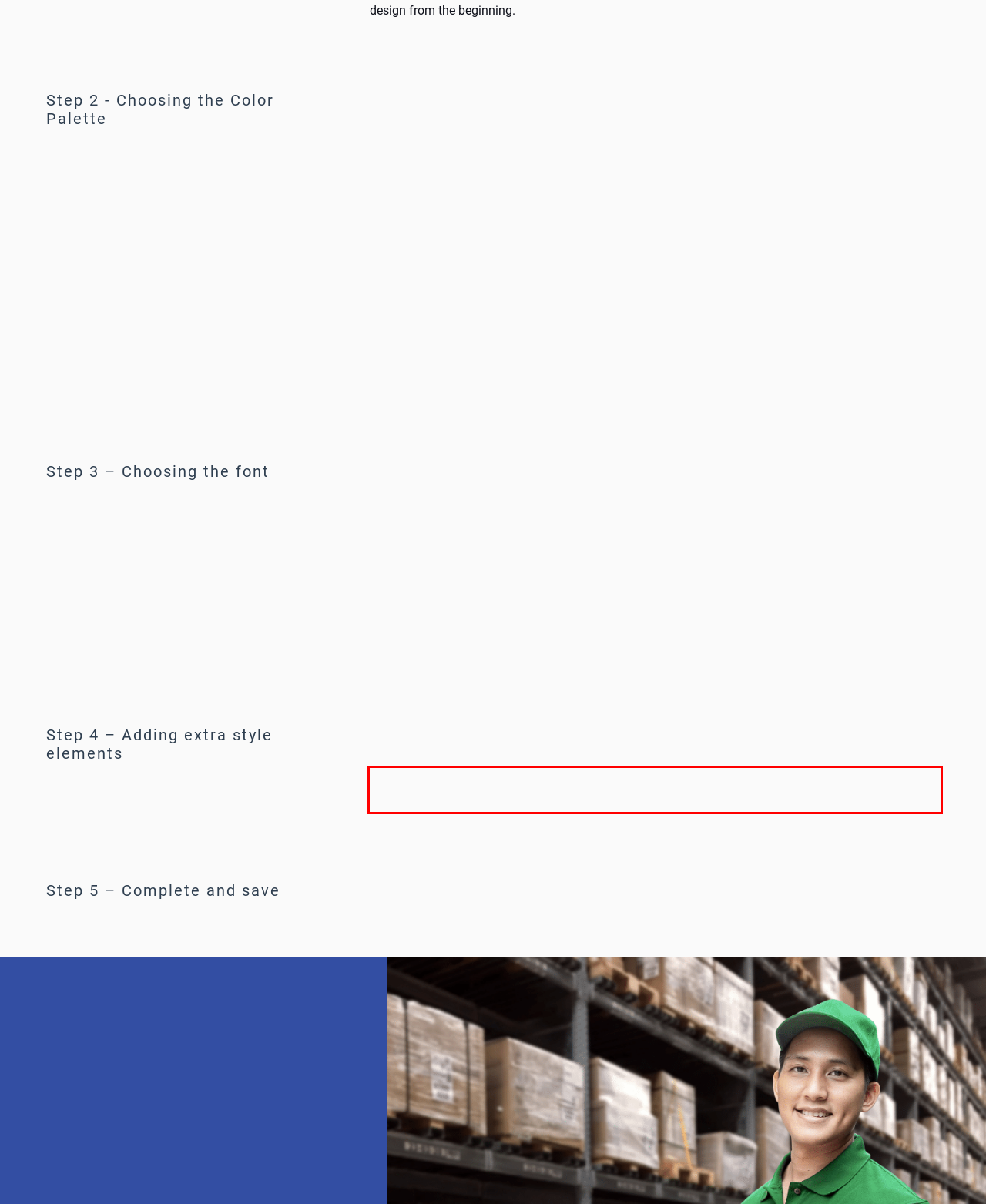Please examine the webpage screenshot containing a red bounding box and use OCR to recognize and output the text inside the red bounding box.

Selecting the clicking square present on the upper-left menu bar will allow you to switch colors for any style element.